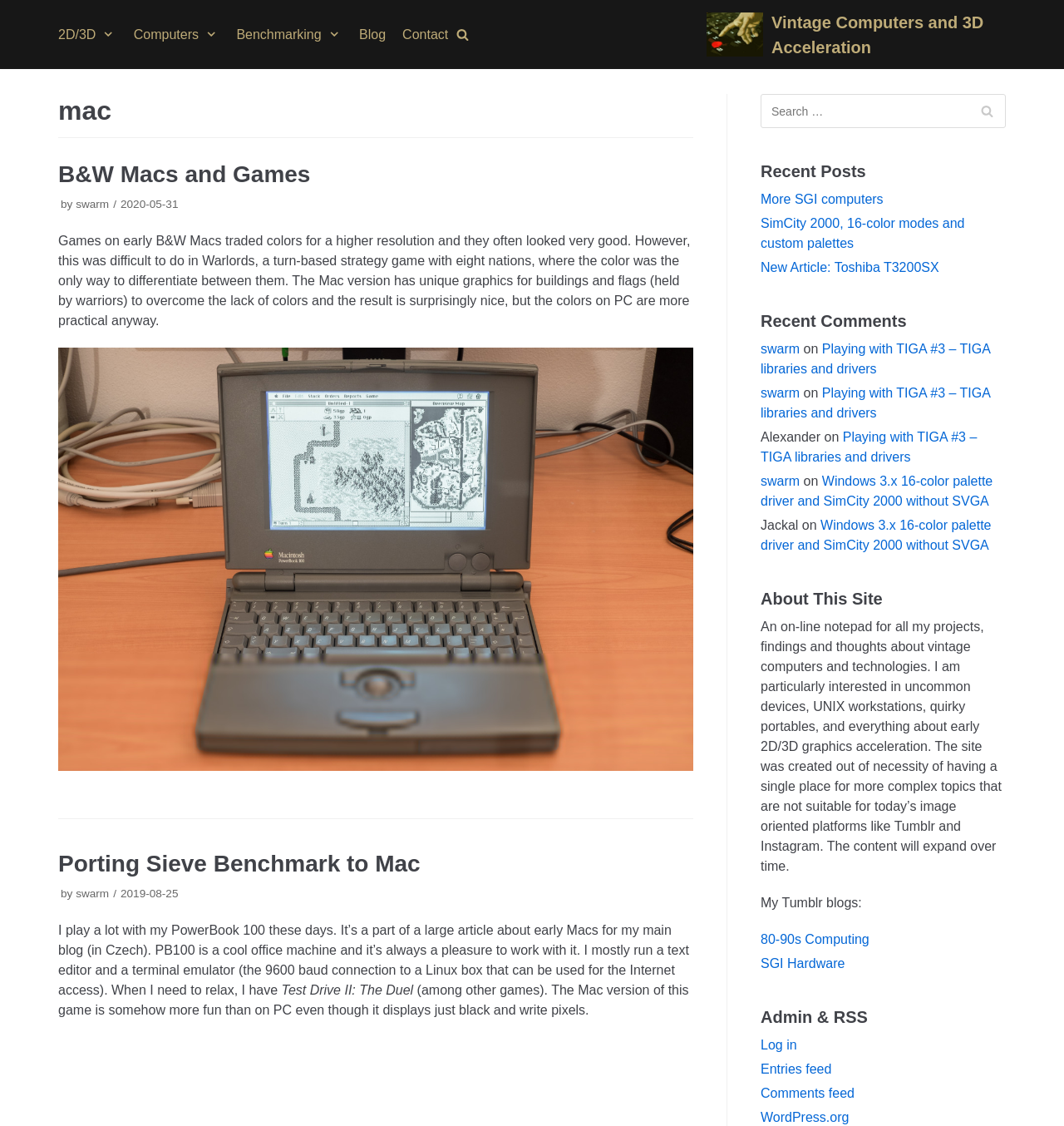Please identify the bounding box coordinates of the clickable region that I should interact with to perform the following instruction: "Log in to the website". The coordinates should be expressed as four float numbers between 0 and 1, i.e., [left, top, right, bottom].

[0.715, 0.922, 0.749, 0.934]